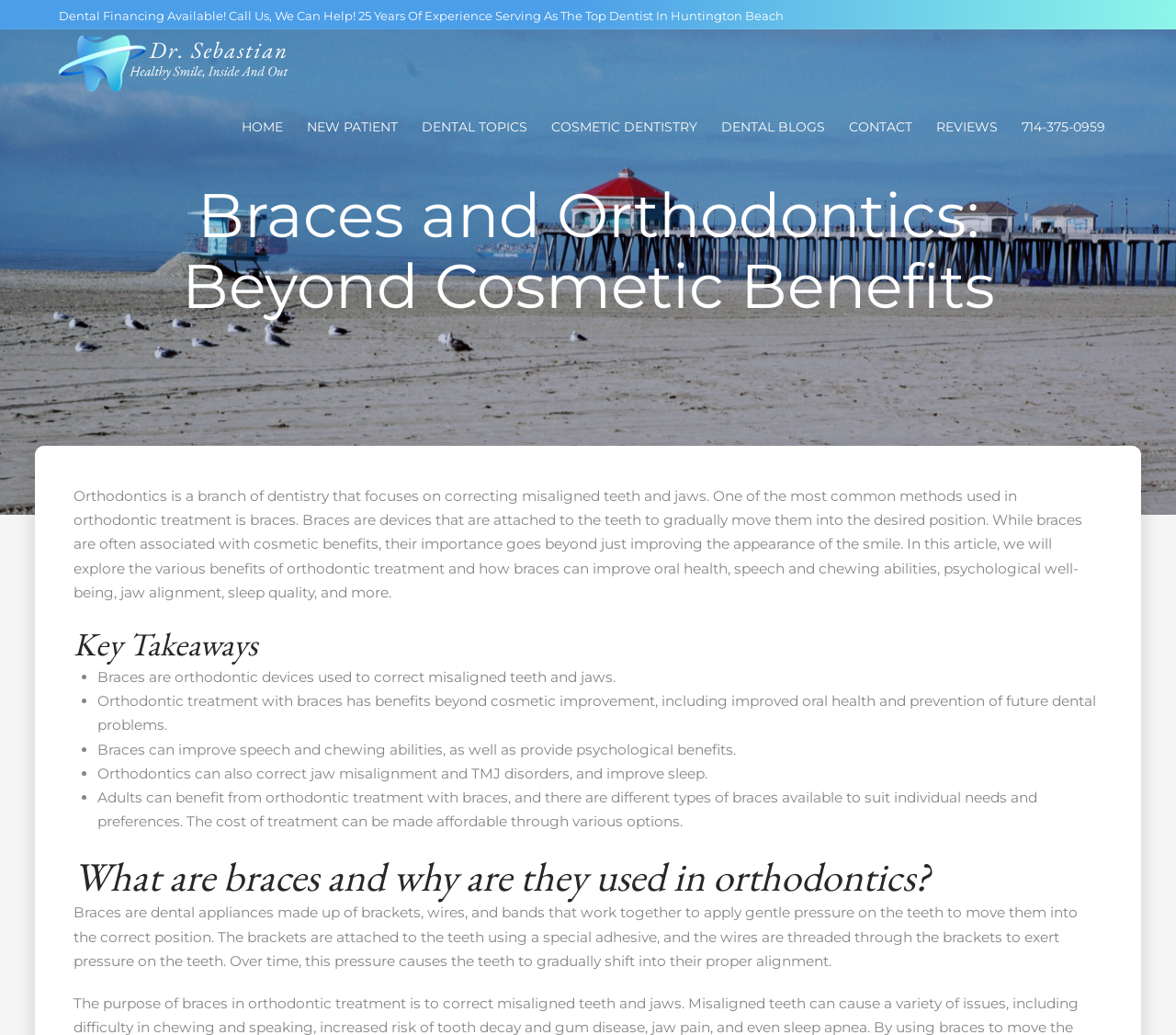Please determine the bounding box coordinates of the clickable area required to carry out the following instruction: "Read the article about 'Braces and Orthodontics: Beyond Cosmetic Benefits'". The coordinates must be four float numbers between 0 and 1, represented as [left, top, right, bottom].

[0.109, 0.174, 0.891, 0.311]